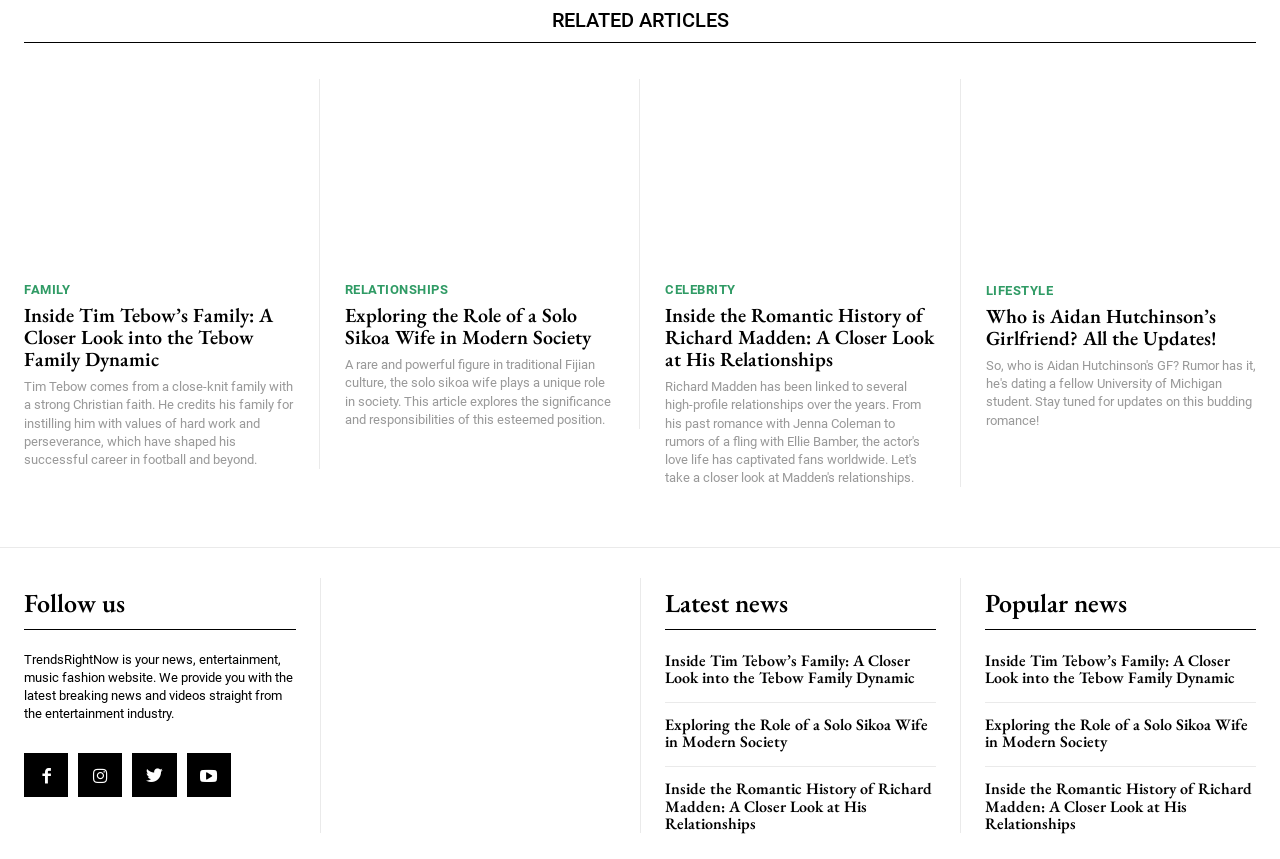Answer the question with a single word or phrase: 
What categories are available on this website?

FAMILY, RELATIONSHIPS, CELEBRITY, LIFESTYLE